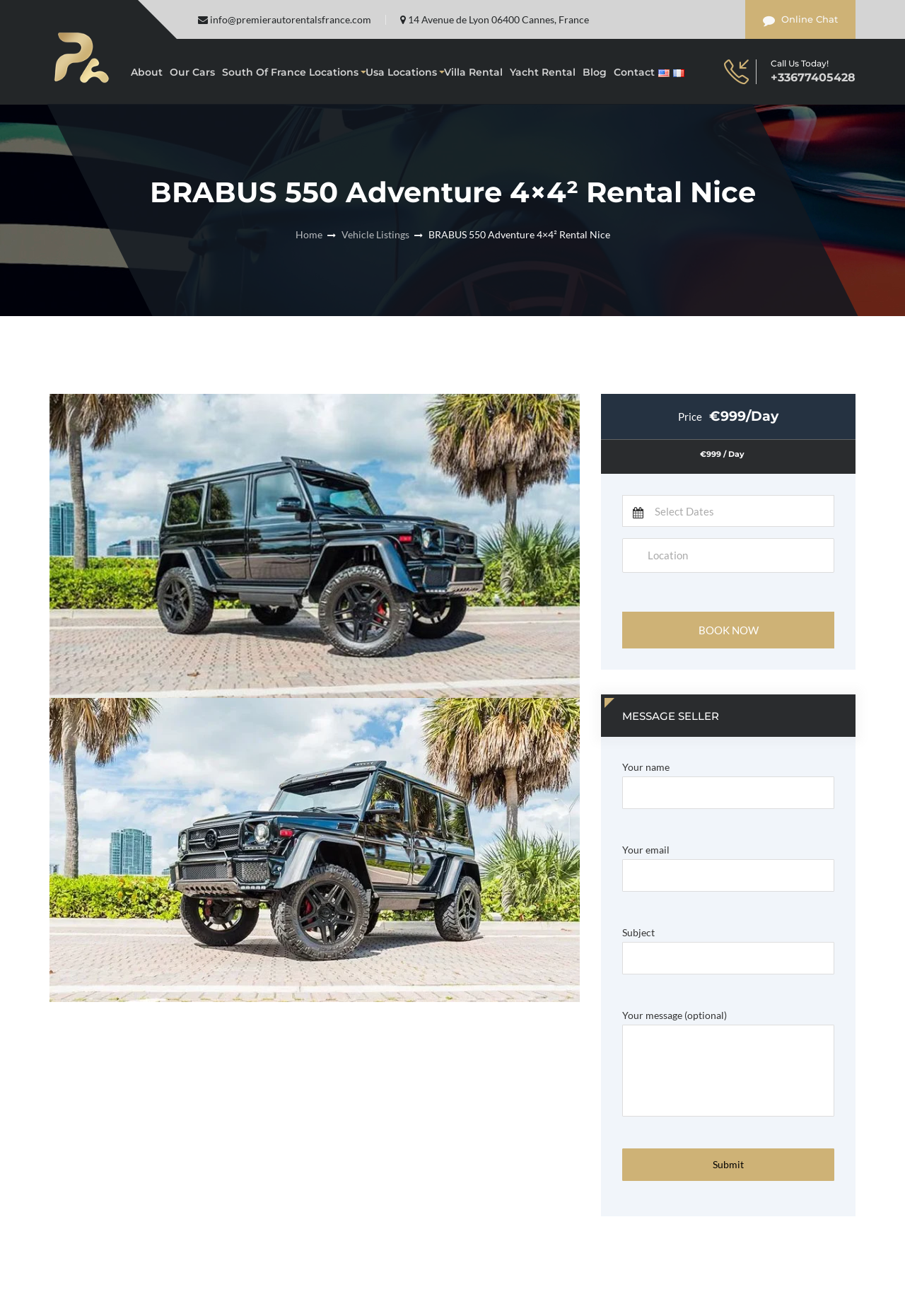Please identify the bounding box coordinates of the element I should click to complete this instruction: 'Enter your name in the contact form'. The coordinates should be given as four float numbers between 0 and 1, like this: [left, top, right, bottom].

[0.688, 0.59, 0.922, 0.615]